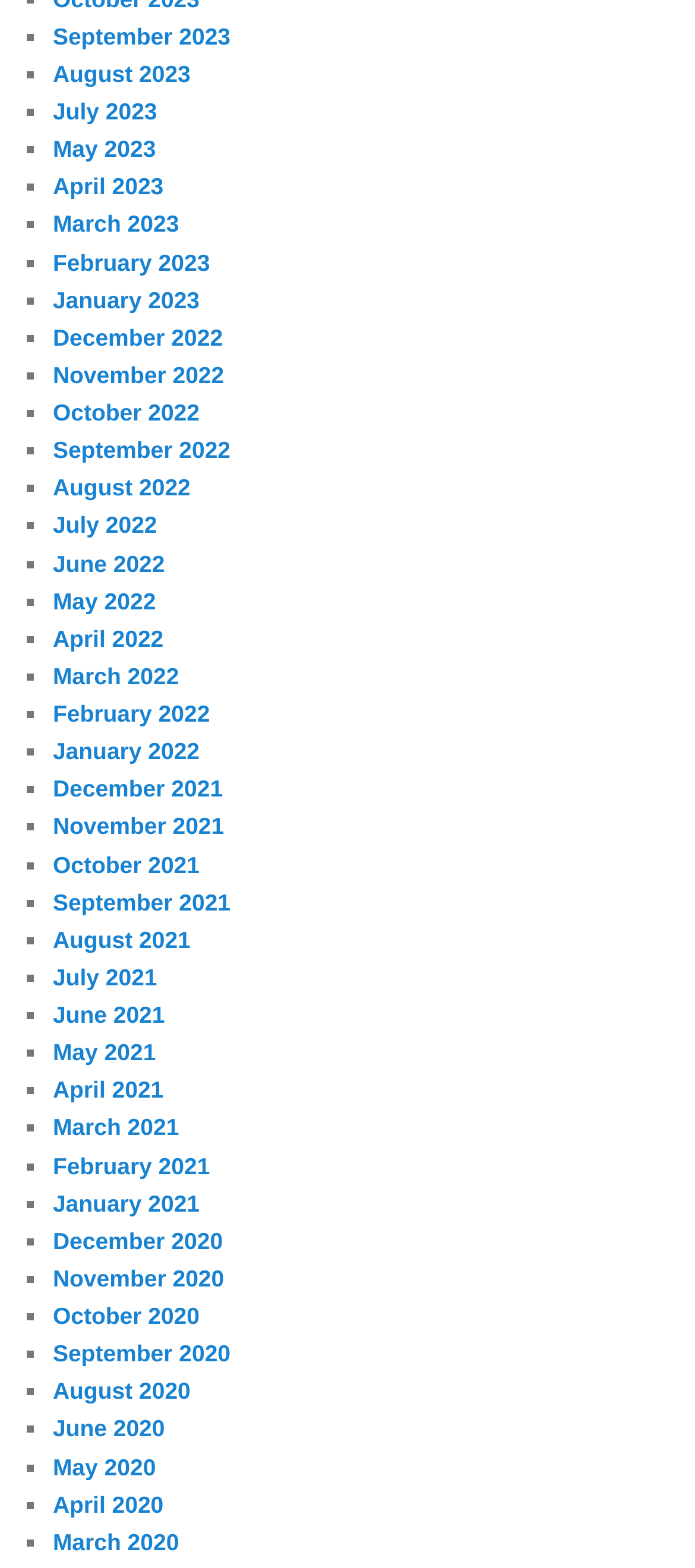Find the bounding box coordinates for the area you need to click to carry out the instruction: "Click the NCFF horizontal logo". The coordinates should be four float numbers between 0 and 1, indicated as [left, top, right, bottom].

None